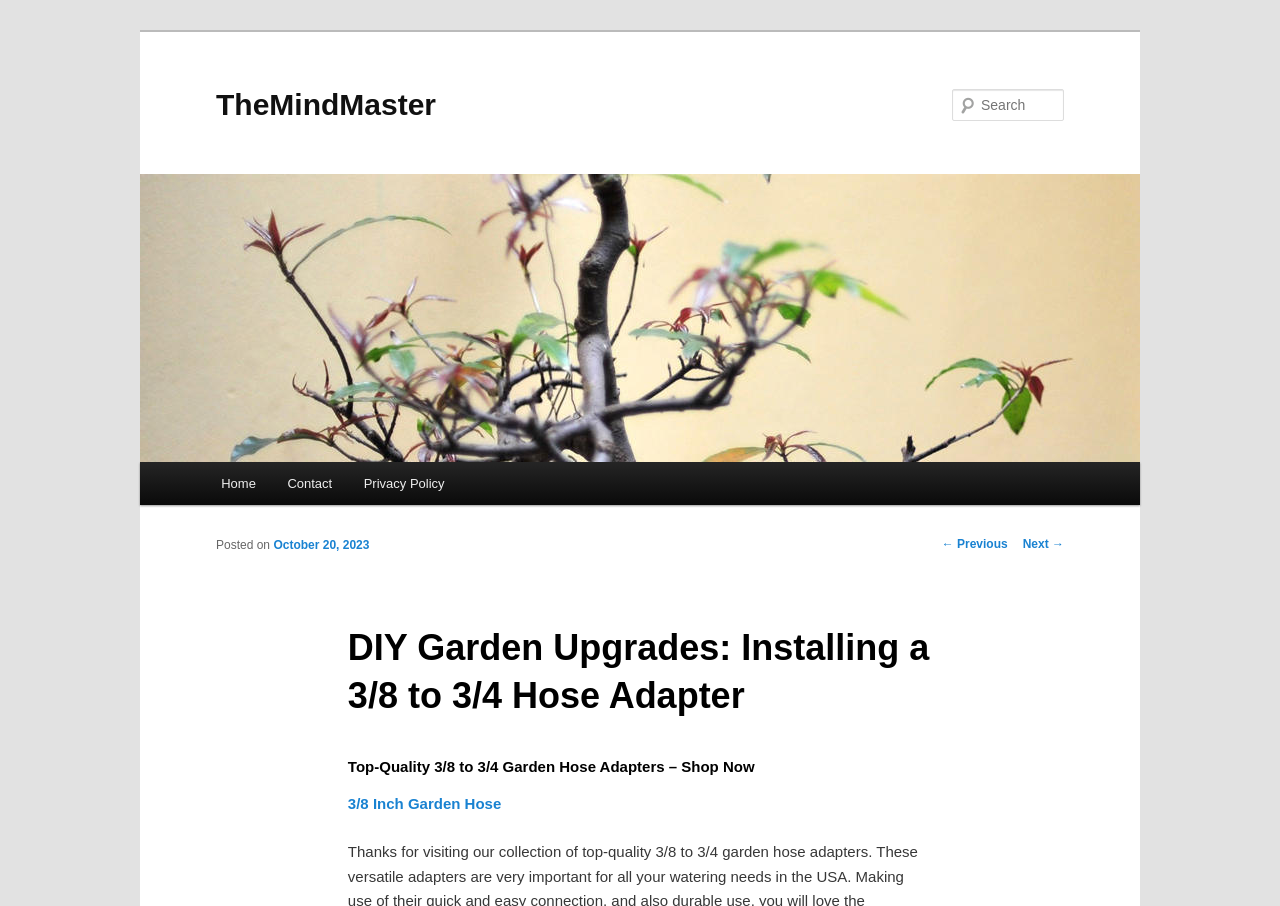Pinpoint the bounding box coordinates of the element that must be clicked to accomplish the following instruction: "view contact page". The coordinates should be in the format of four float numbers between 0 and 1, i.e., [left, top, right, bottom].

[0.212, 0.51, 0.272, 0.558]